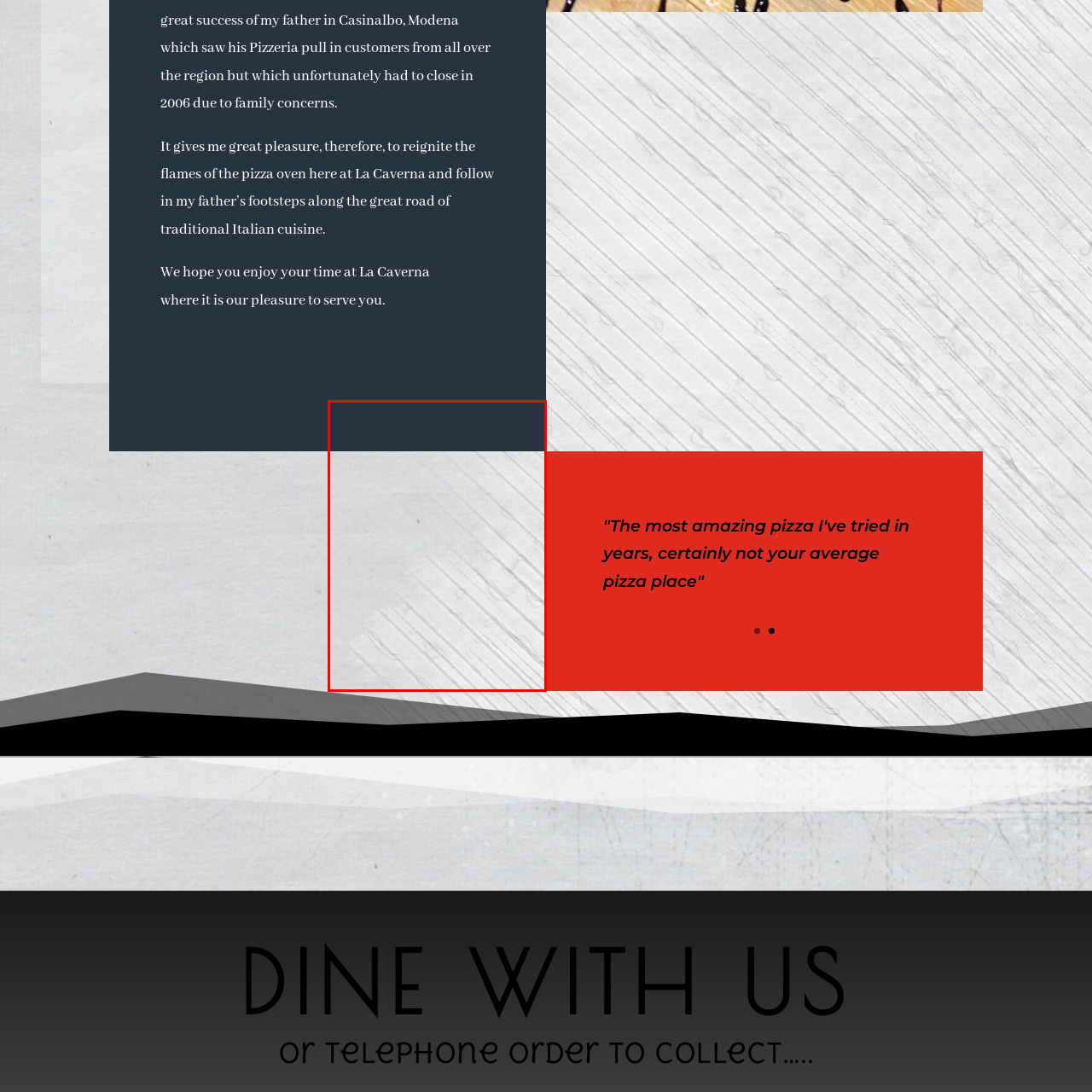Offer a detailed caption for the picture inside the red-bordered area.

The image features a textured surface, likely representative of a kitchen countertop or a pizza stone, reflecting an artisanal cooking environment. Its subtle, diagonal lines suggest a natural material, perhaps marble or wood, that is commonly associated with traditional Italian cuisine. This aesthetic aligns with the culinary theme of La Caverna, where patrons can enjoy authentic dishes like stone-baked pizza. This image embodies the craftsmanship and quality that resonate with the restaurant’s dedication to serving traditional Italian fare.